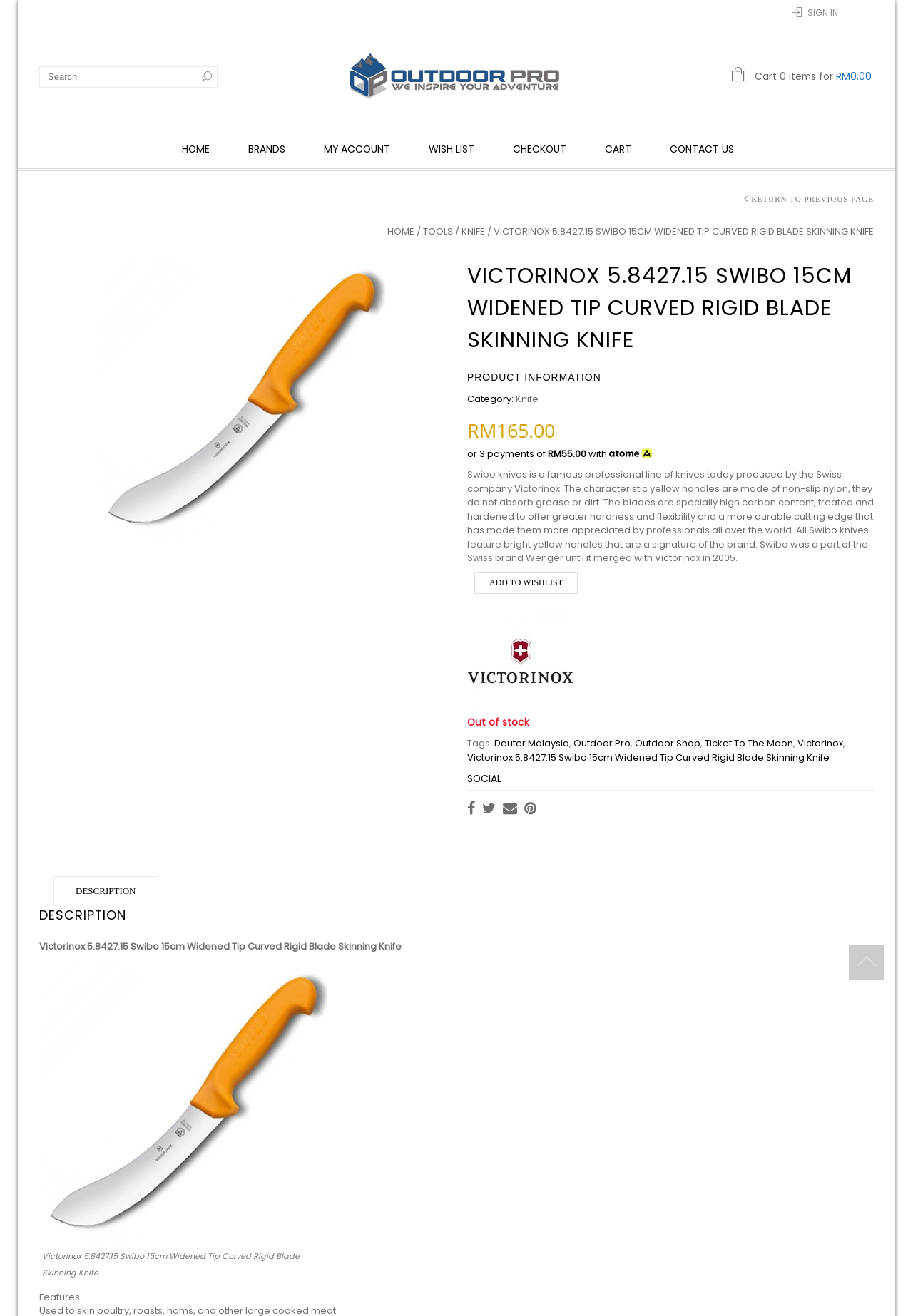Provide the bounding box coordinates for the area that should be clicked to complete the instruction: "Add to wishlist".

[0.52, 0.435, 0.633, 0.451]